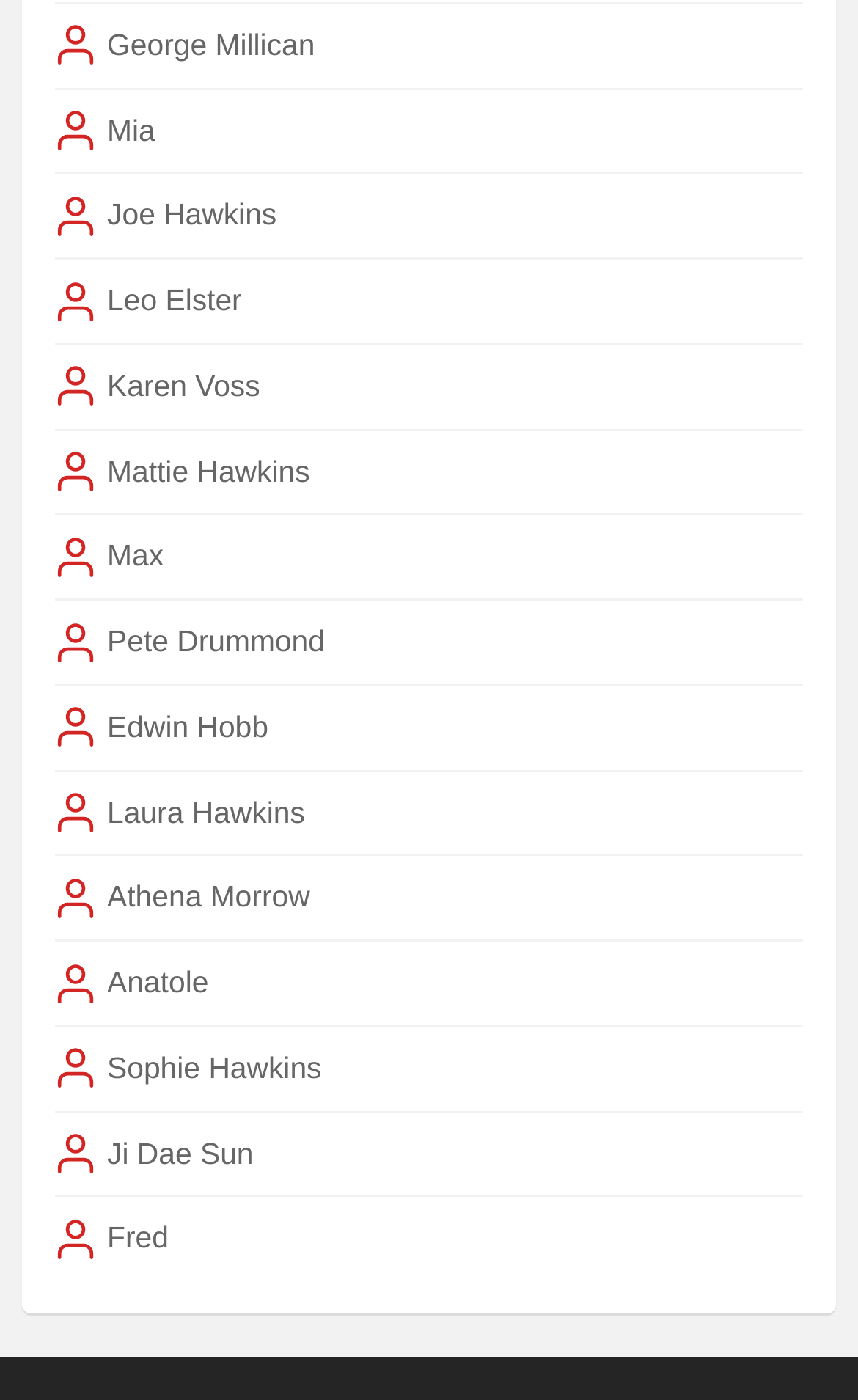What is the name of the person above Mattie Hawkins?
Give a single word or phrase answer based on the content of the image.

Karen Voss